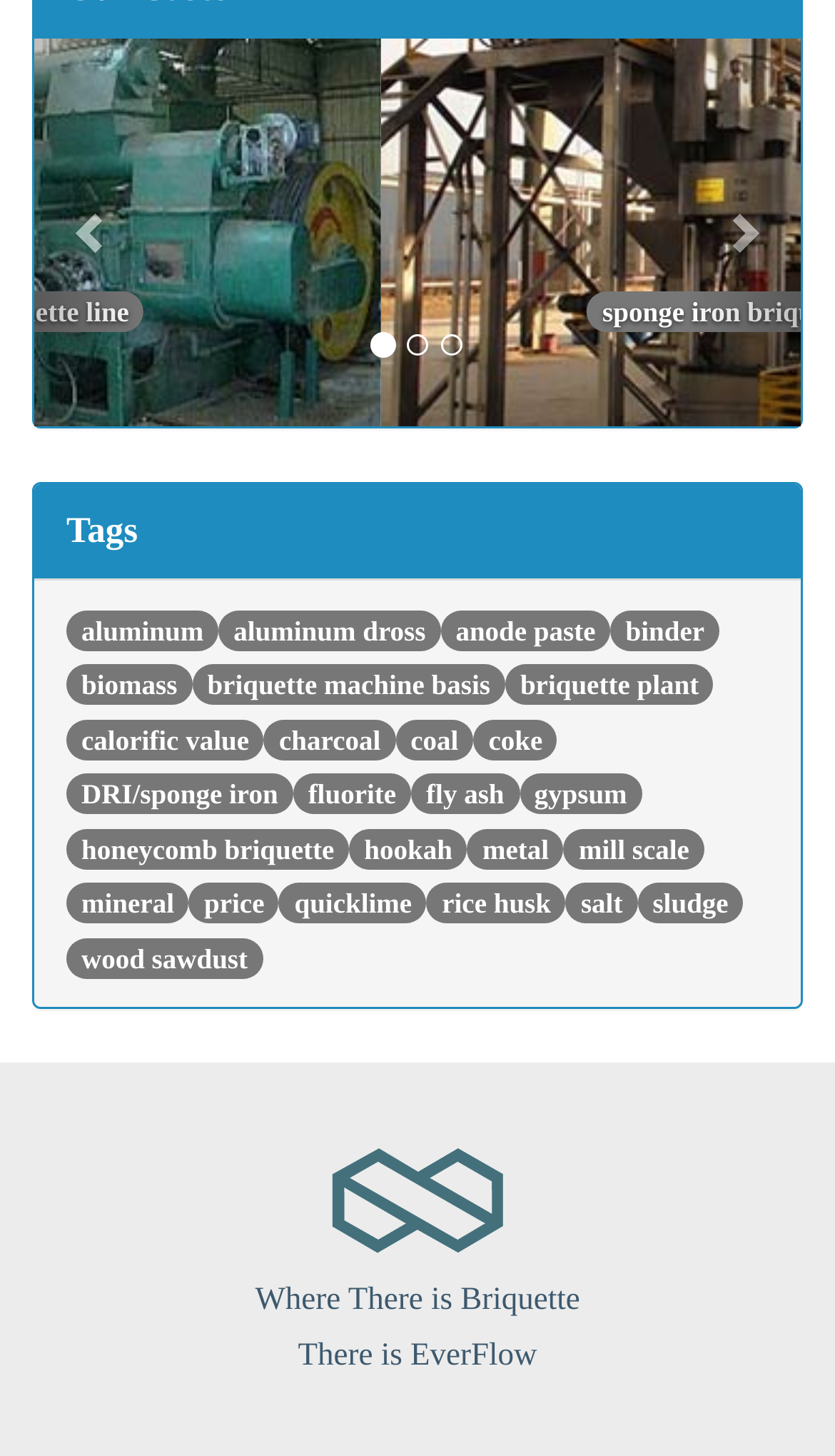Respond to the following question with a brief word or phrase:
How many tags are listed on this webpage?

20